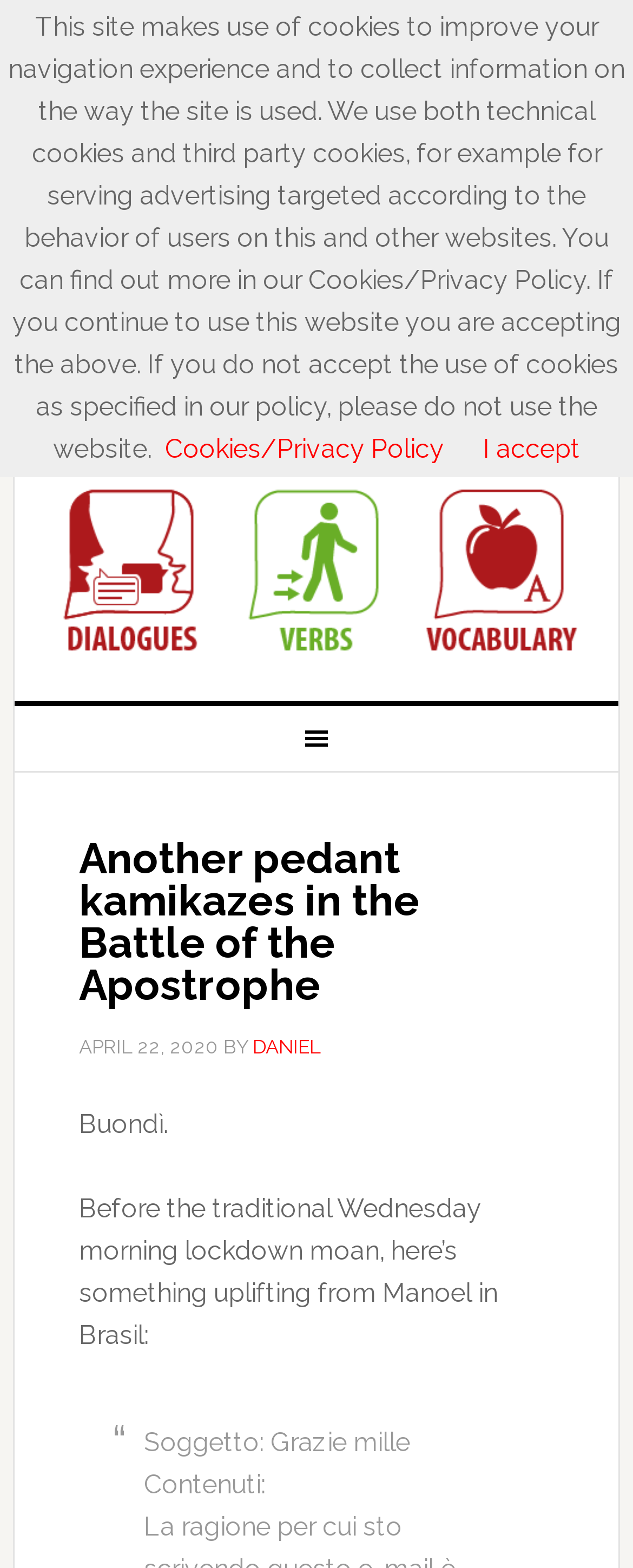Bounding box coordinates are to be given in the format (top-left x, top-left y, bottom-right x, bottom-right y). All values must be floating point numbers between 0 and 1. Provide the bounding box coordinate for the UI element described as: Daniel

[0.399, 0.66, 0.507, 0.675]